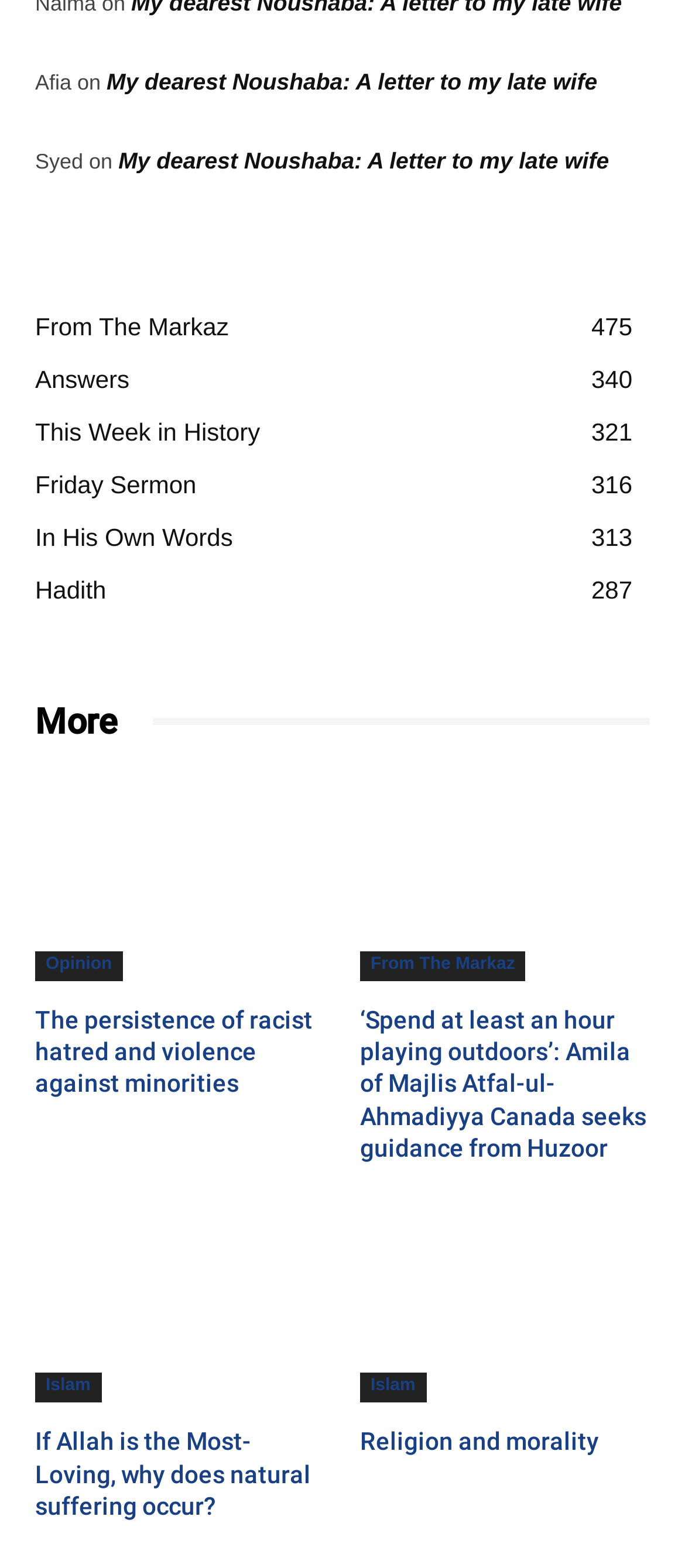Identify the bounding box coordinates of the clickable region to carry out the given instruction: "Click on the link 'The persistence of racist hatred and violence against minorities'".

[0.051, 0.496, 0.474, 0.626]